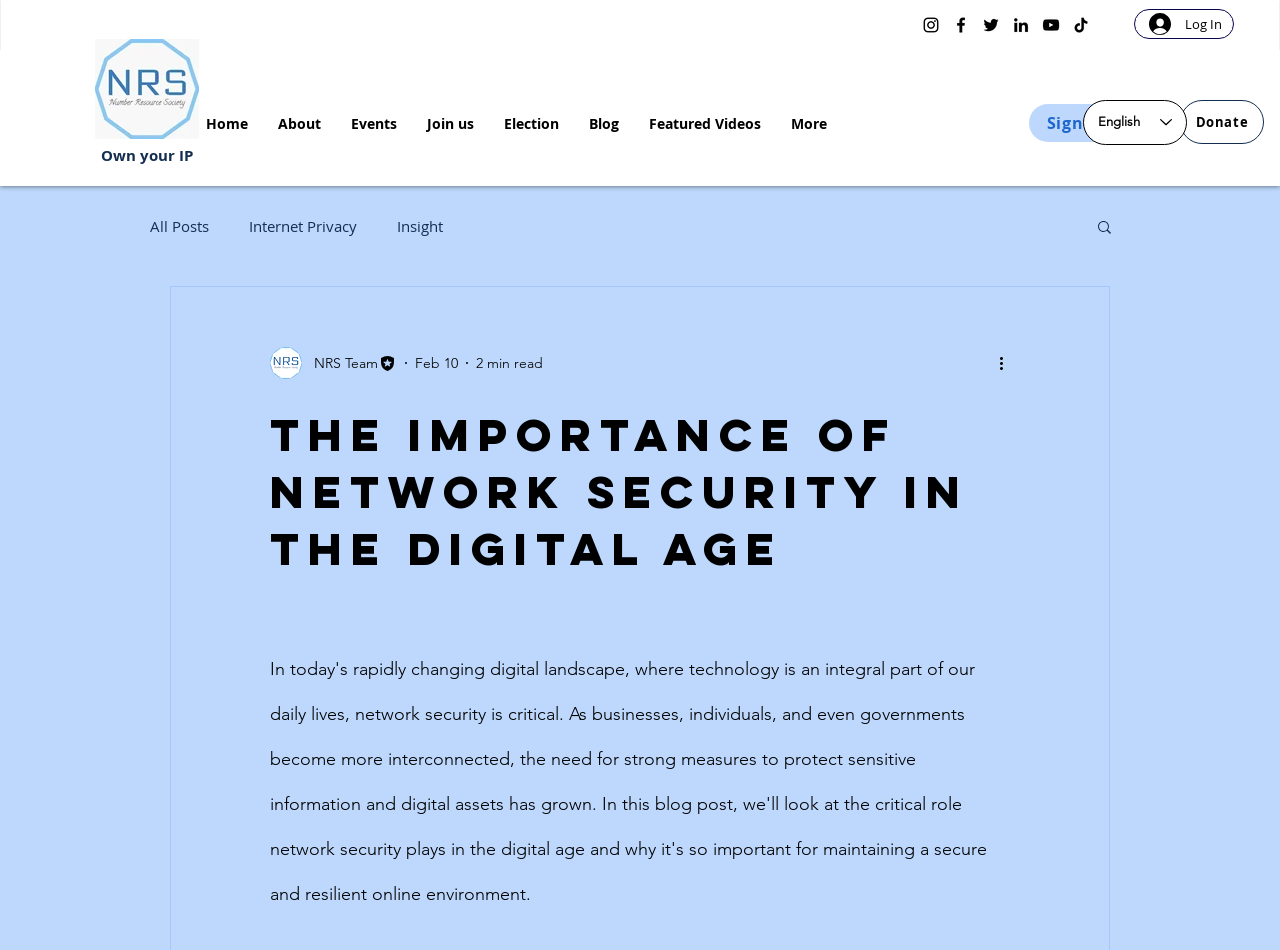Provide the bounding box coordinates of the UI element this sentence describes: "Insight".

[0.31, 0.227, 0.346, 0.248]